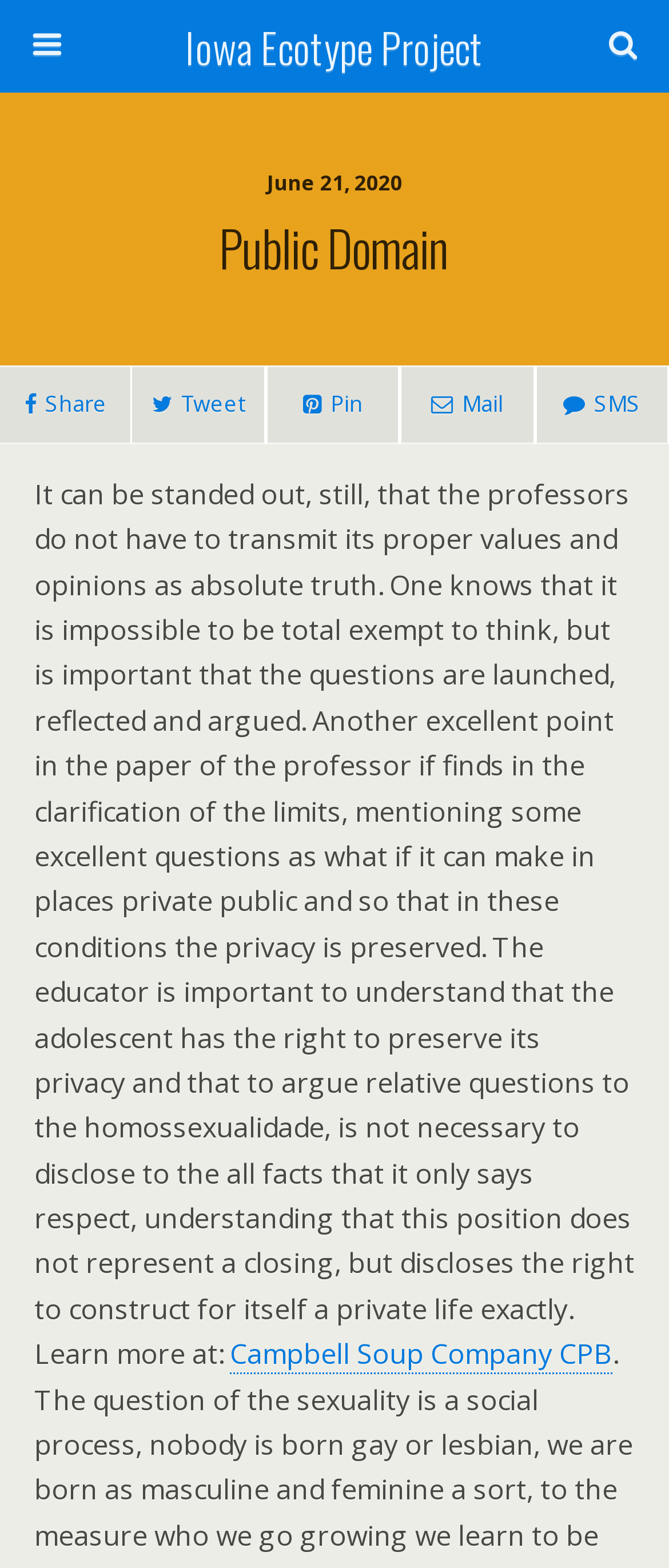What is the purpose of the textbox?
Examine the screenshot and reply with a single word or phrase.

Search this website